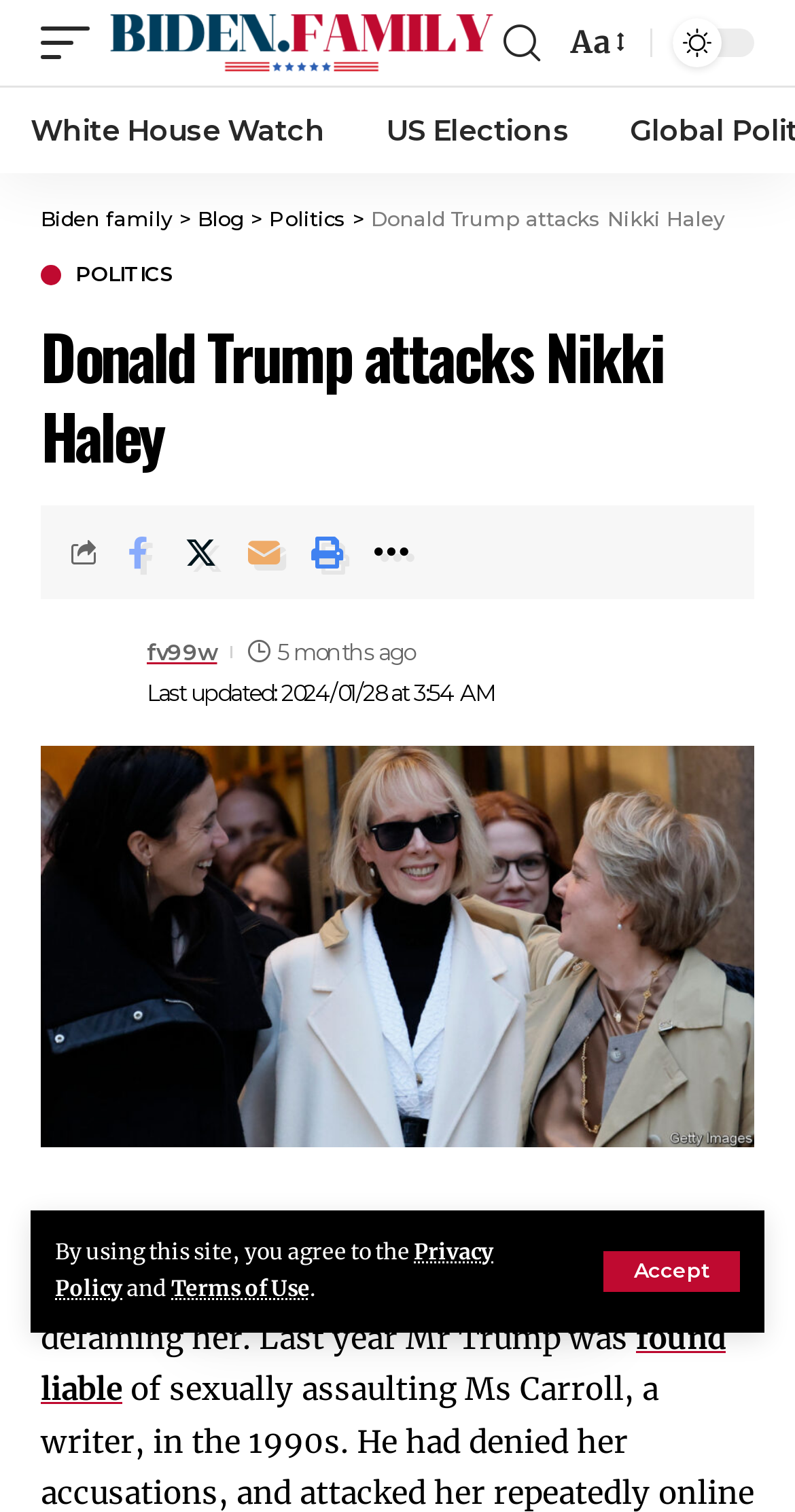Identify the bounding box coordinates for the UI element described as: "found liable".

[0.051, 0.872, 0.913, 0.932]